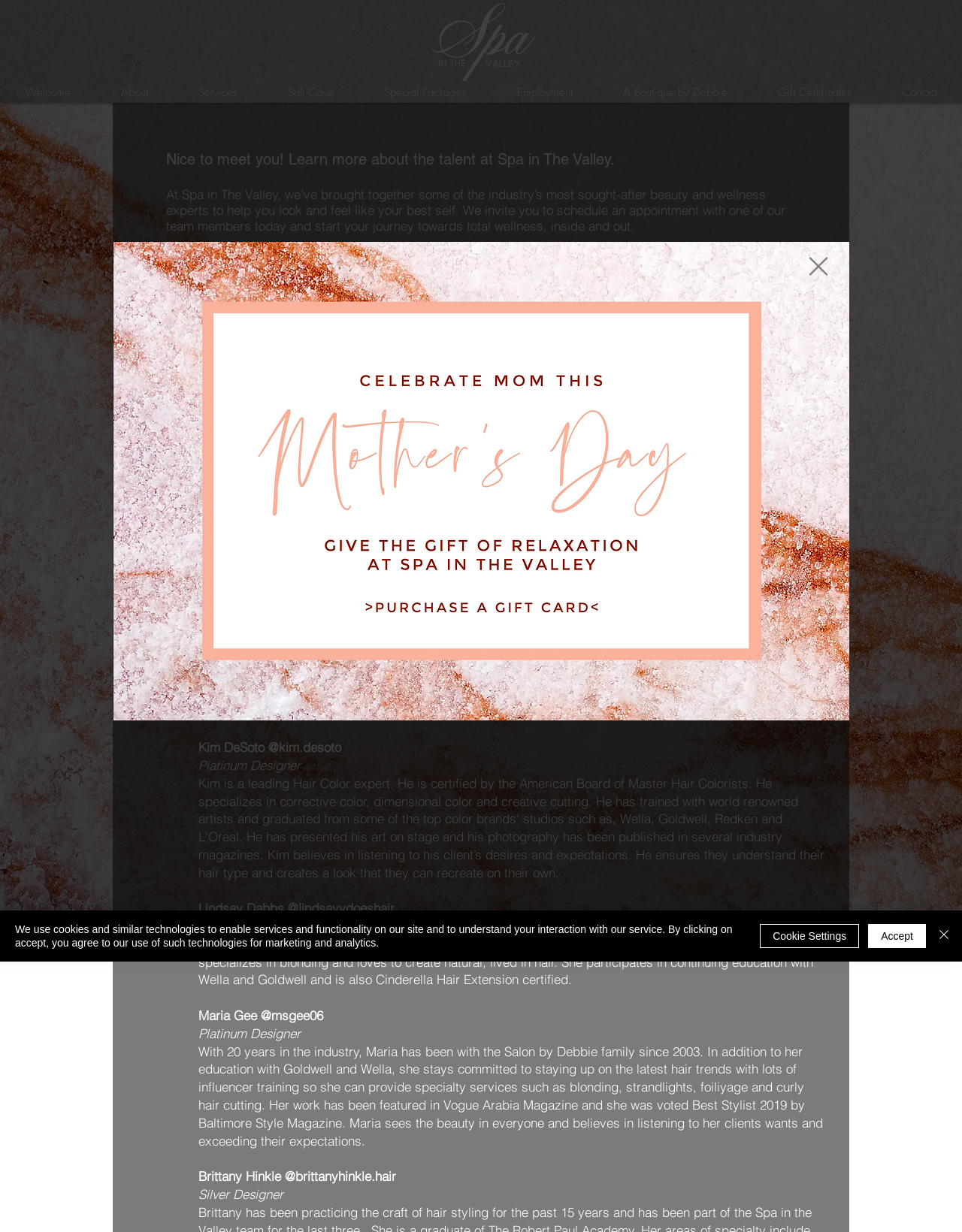What is the name of the designer who specializes in blonding?
Offer a detailed and exhaustive answer to the question.

I found this information by reading the text about Lindsay Dabbs, which says 'Lindsay has been with Spa in The Valley since 2008. She loves to make every client feel their best. Lindsay specializes in blonding and loves to create natural, lived in hair.' This text describes Lindsay Dabbs' specialty as a designer.